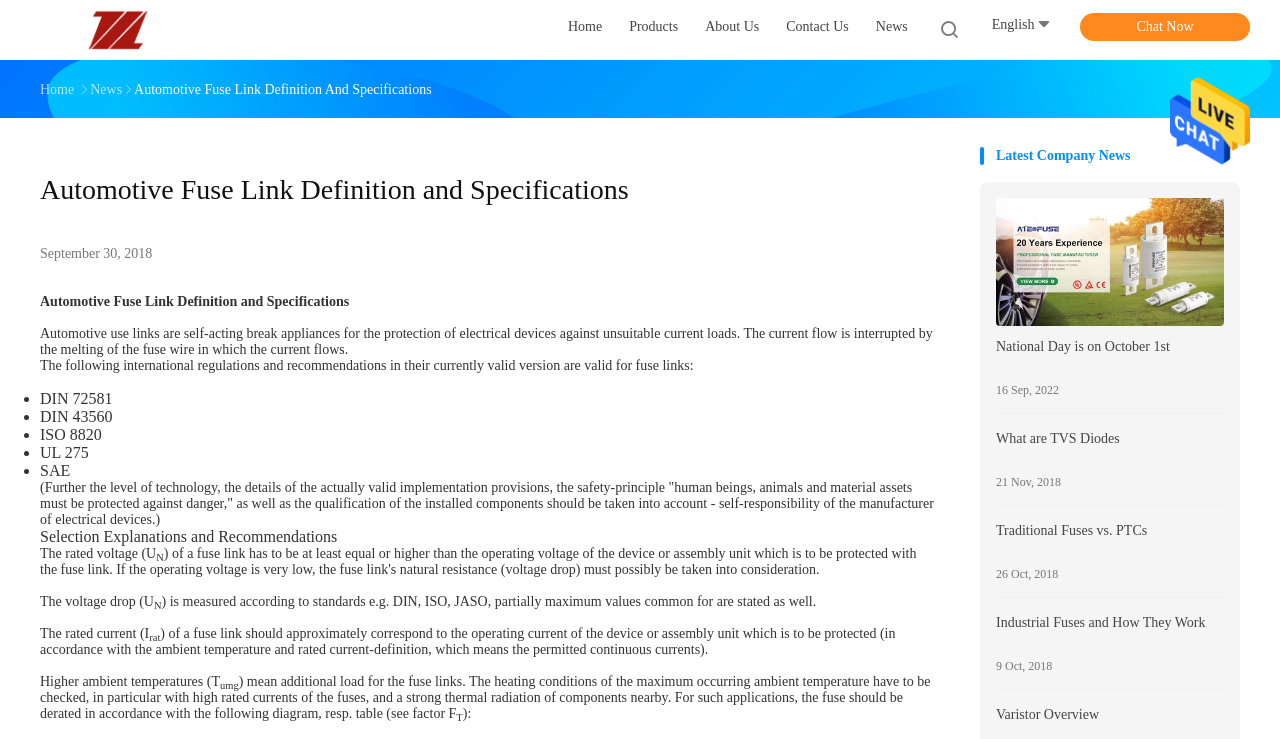What is the purpose of derating the fuse?
Based on the image, please offer an in-depth response to the question.

The purpose of derating the fuse can be found in the paragraph that discusses the effect of high ambient temperatures on fuse links, which states that 'Higher ambient temperatures (Tumg) mean additional load for the fuse links' and recommends derating the fuse according to a diagram or table.